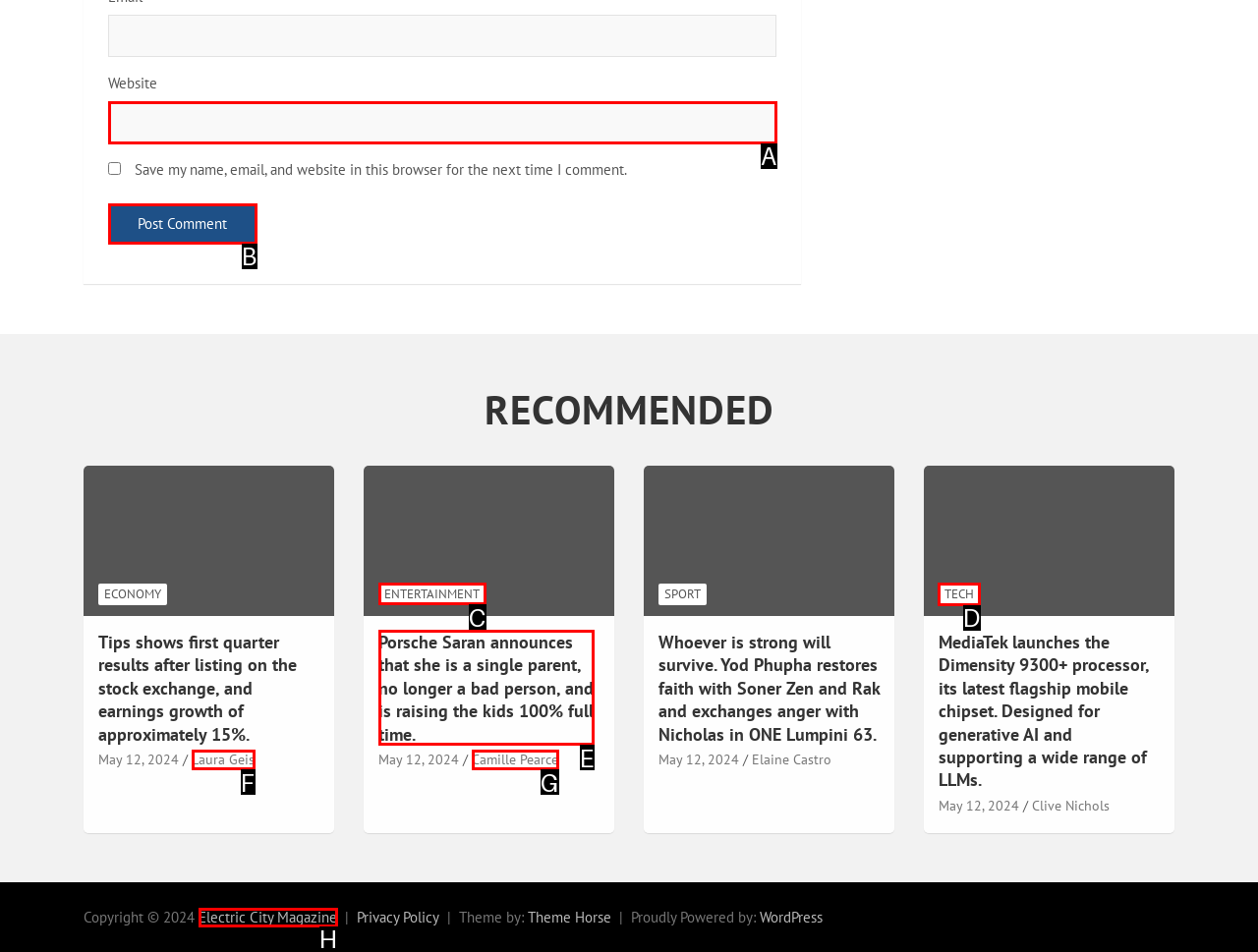Which UI element should be clicked to perform the following task: Search for items with the same title? Answer with the corresponding letter from the choices.

None